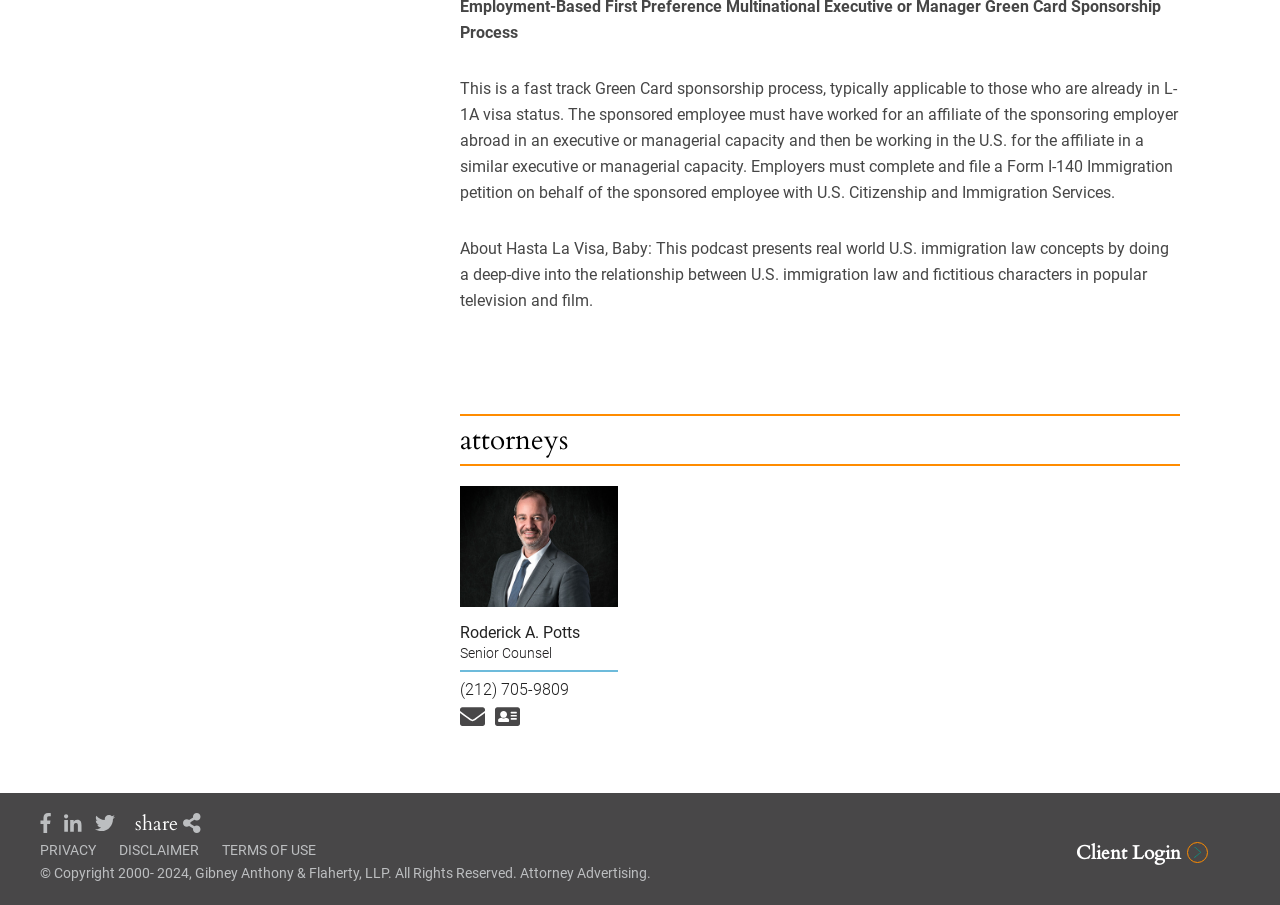Using the element description provided, determine the bounding box coordinates in the format (top-left x, top-left y, bottom-right x, bottom-right y). Ensure that all values are floating point numbers between 0 and 1. Element description: Client Login

[0.841, 0.928, 0.944, 0.957]